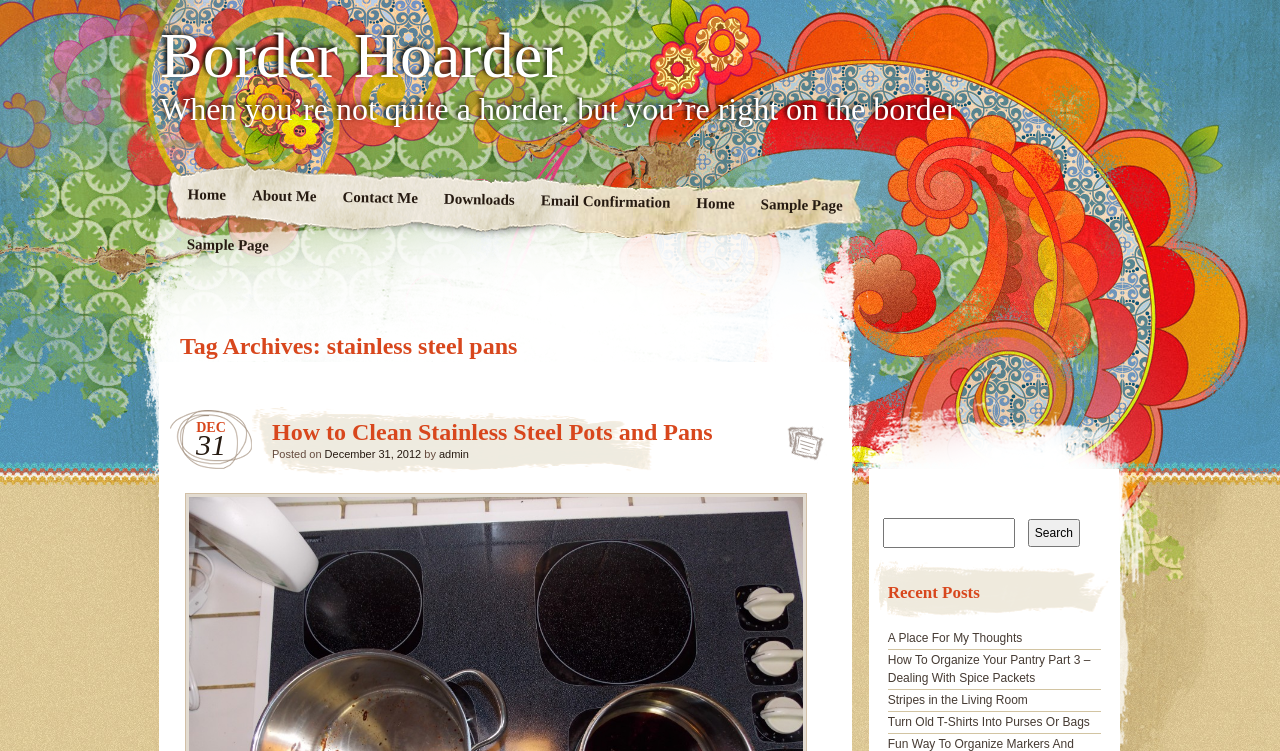Carefully examine the image and provide an in-depth answer to the question: What is the topic of the first post?

The topic of the first post is obtained from the heading element with the text 'How to Clean Stainless Steel Pots and Pans' which is located under the 'Tag Archives: stainless steel pans' section with a bounding box coordinate of [0.212, 0.558, 0.572, 0.593].